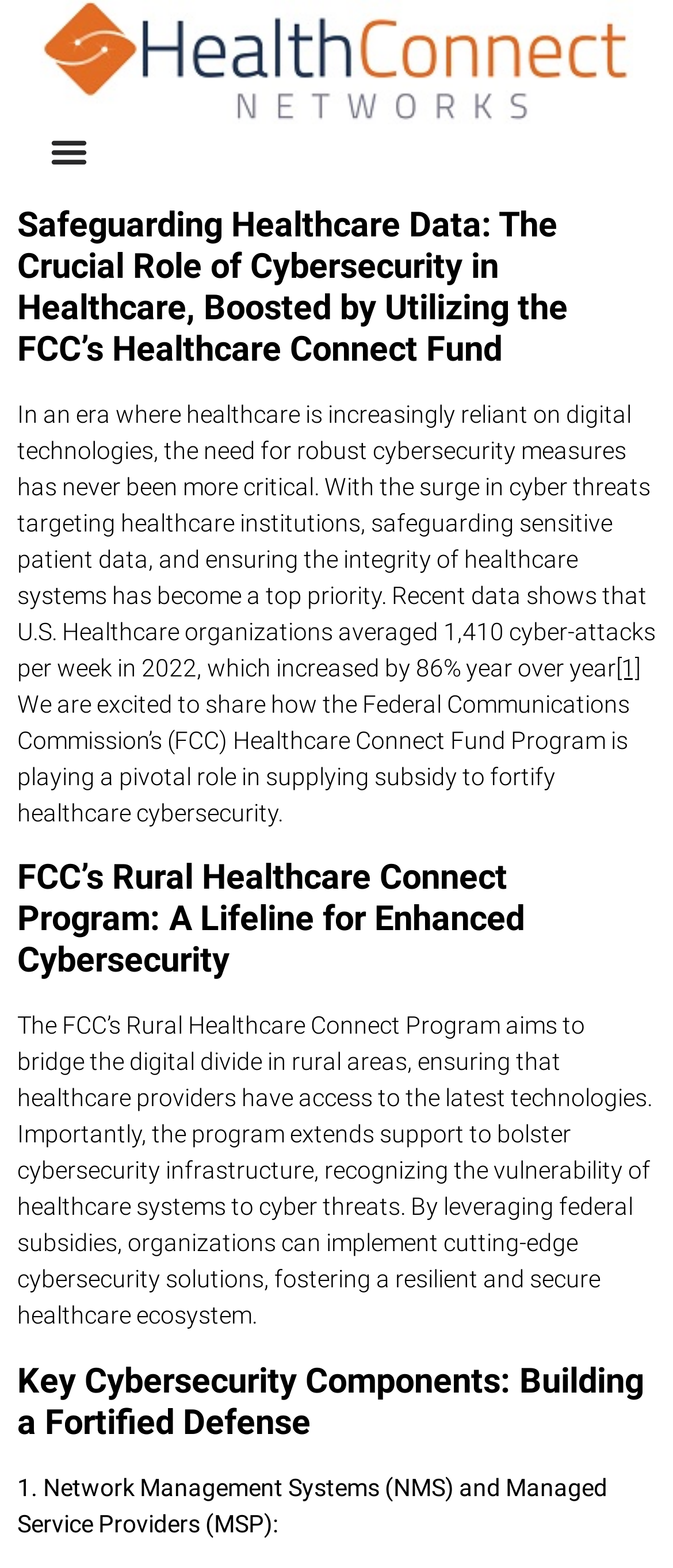Answer in one word or a short phrase: 
What is the increase in cyber-attacks on U.S. Healthcare organizations from 2021 to 2022?

86% year over year